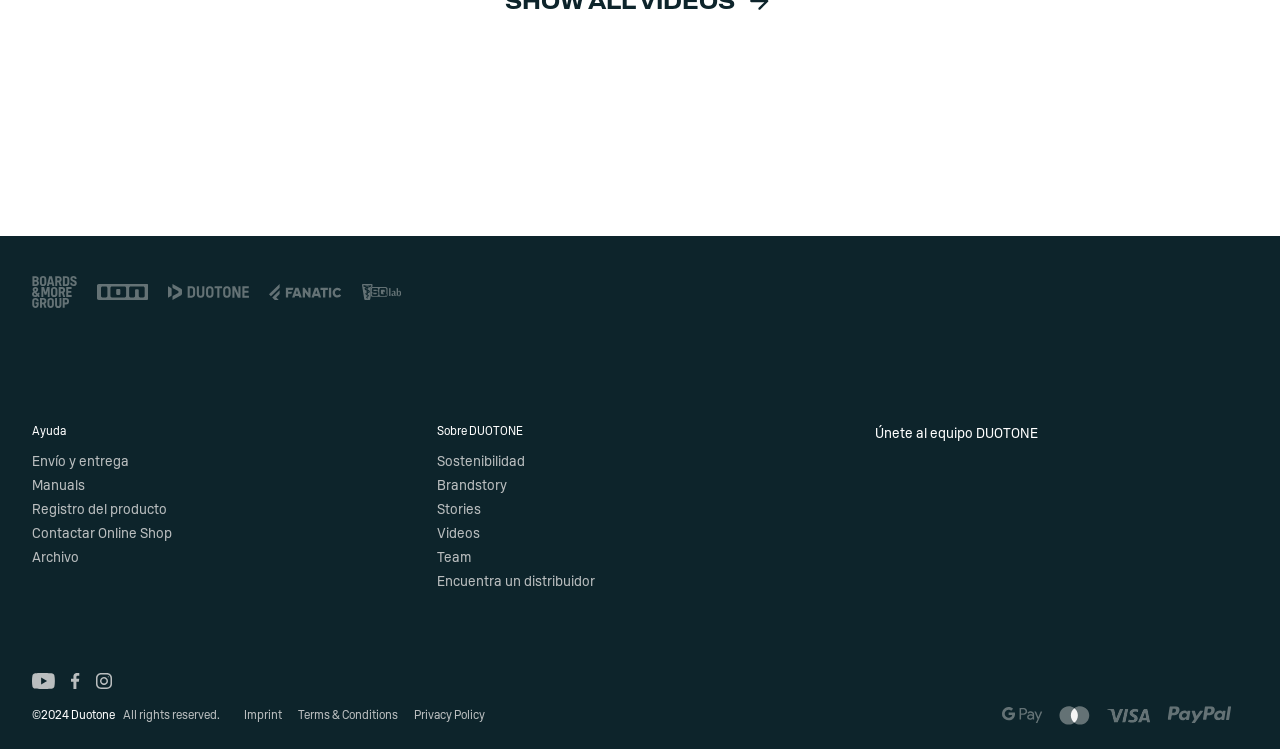Please identify the bounding box coordinates of the region to click in order to complete the given instruction: "request services". The coordinates should be four float numbers between 0 and 1, i.e., [left, top, right, bottom].

None